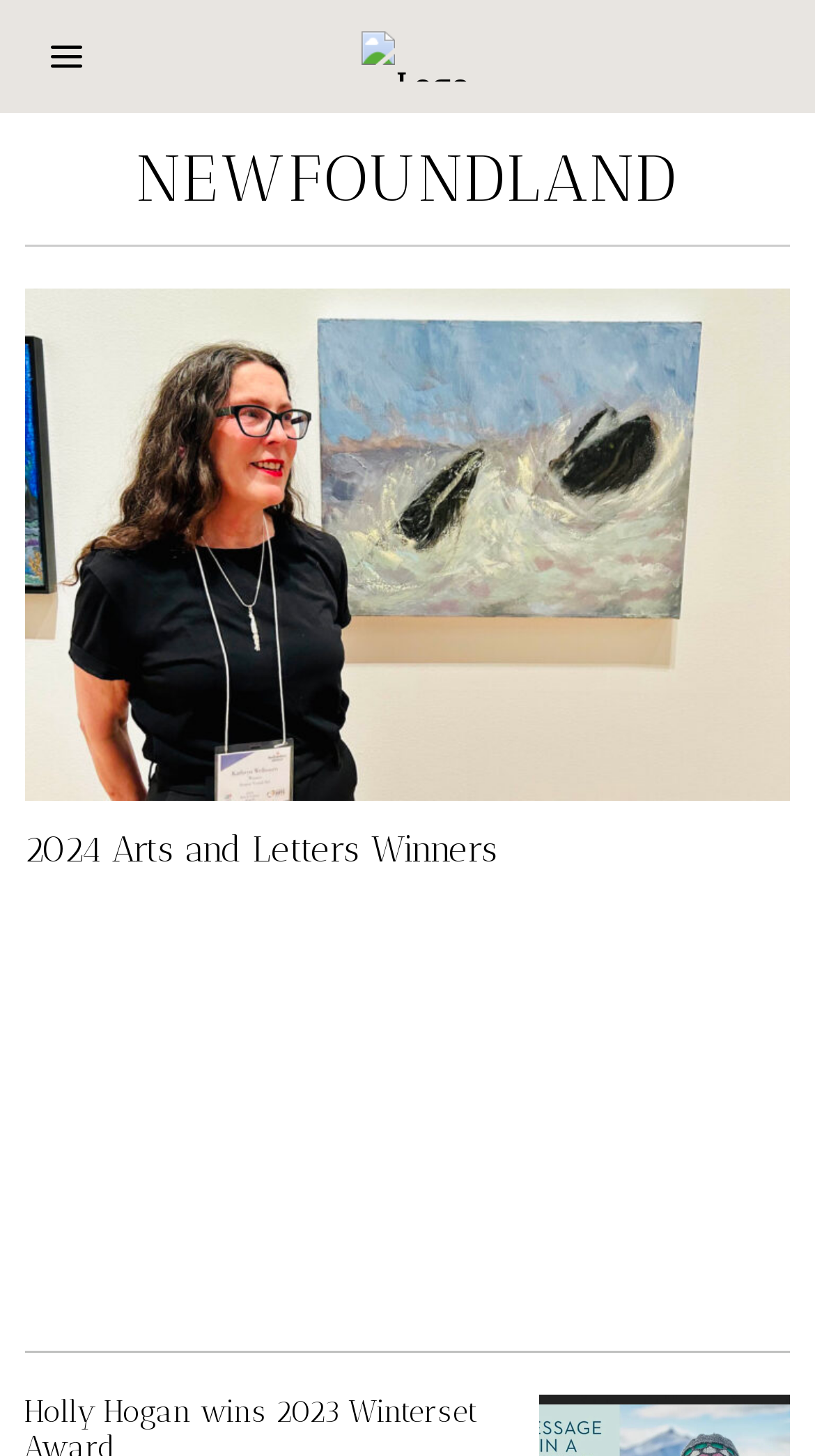What is the color of the background of the website? Based on the image, give a response in one word or a short phrase.

Unknown